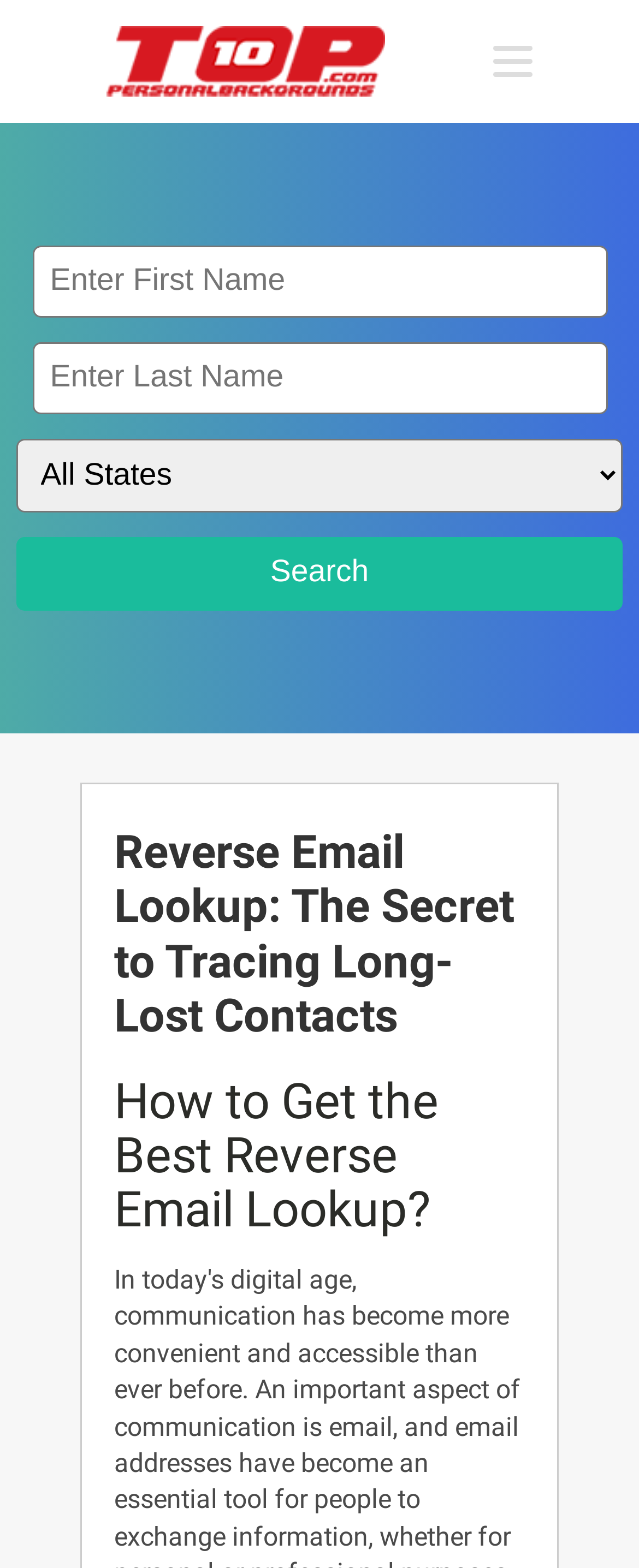Locate the headline of the webpage and generate its content.

Reverse Email Lookup: The Secret to Tracing Long-Lost Contacts